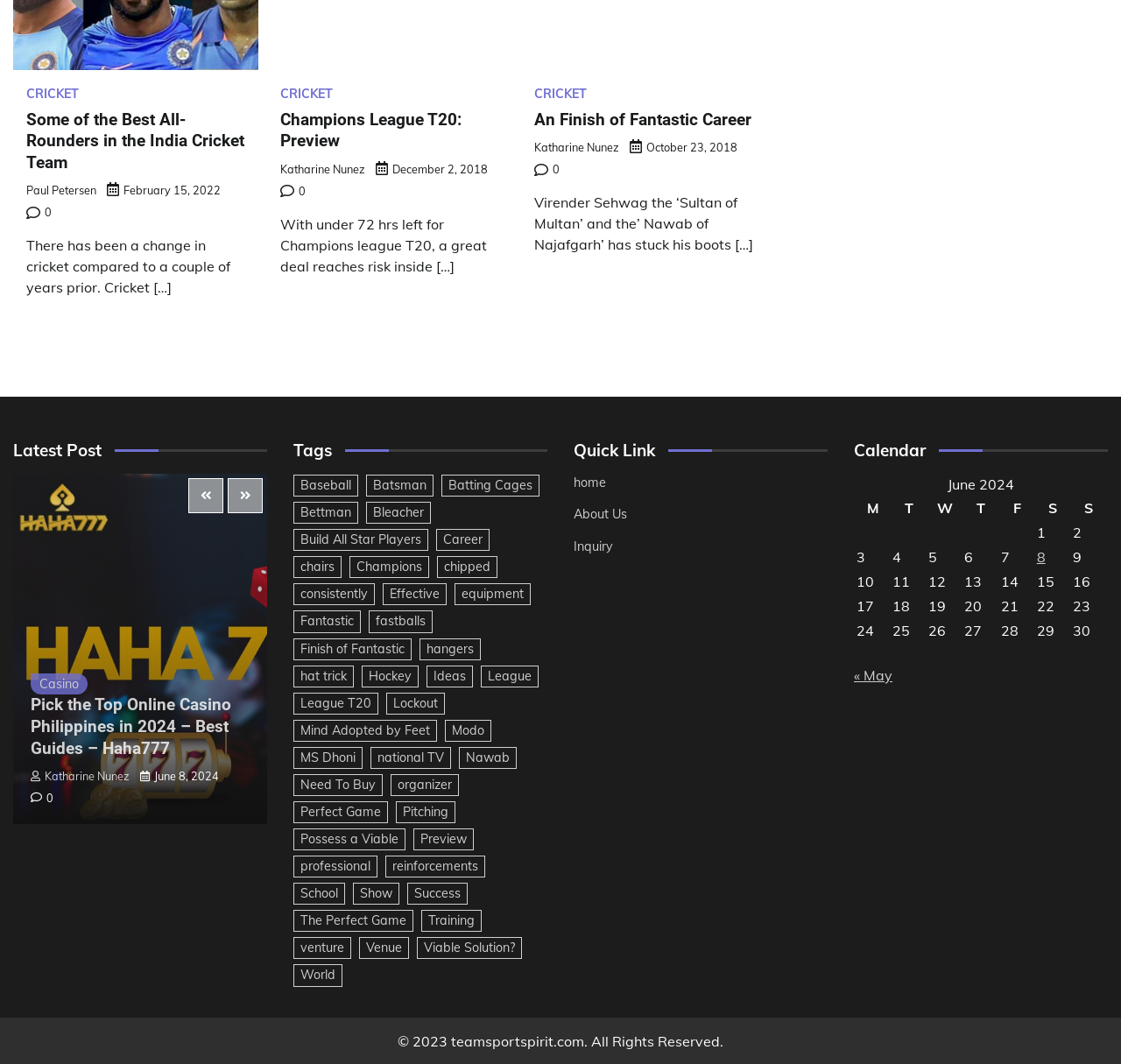Determine the bounding box coordinates for the area that should be clicked to carry out the following instruction: "Check the 'Calendar' for June 2024".

[0.762, 0.445, 0.988, 0.605]